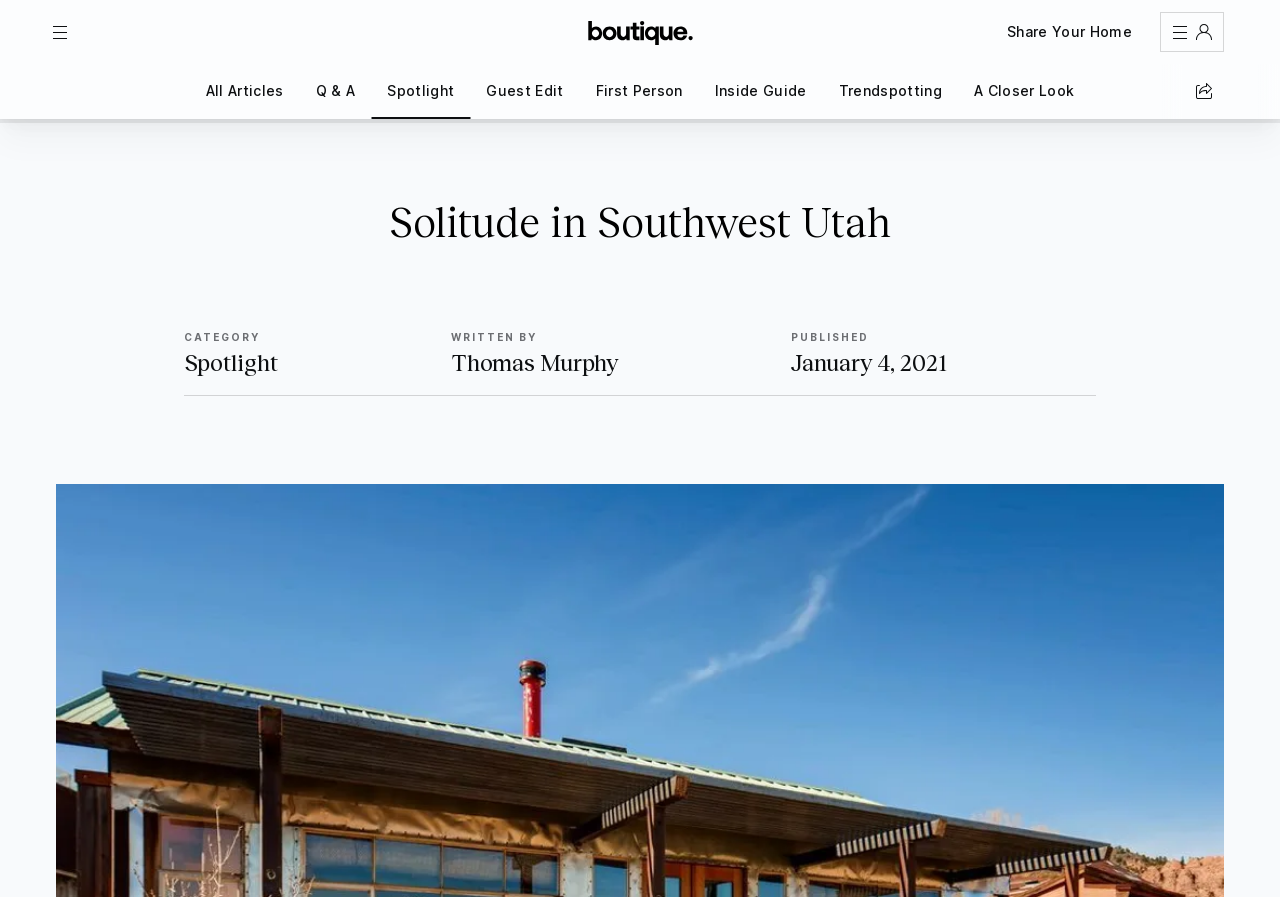Identify the bounding box coordinates of the element to click to follow this instruction: 'Share this article'. Ensure the coordinates are four float values between 0 and 1, provided as [left, top, right, bottom].

[0.925, 0.079, 0.956, 0.124]